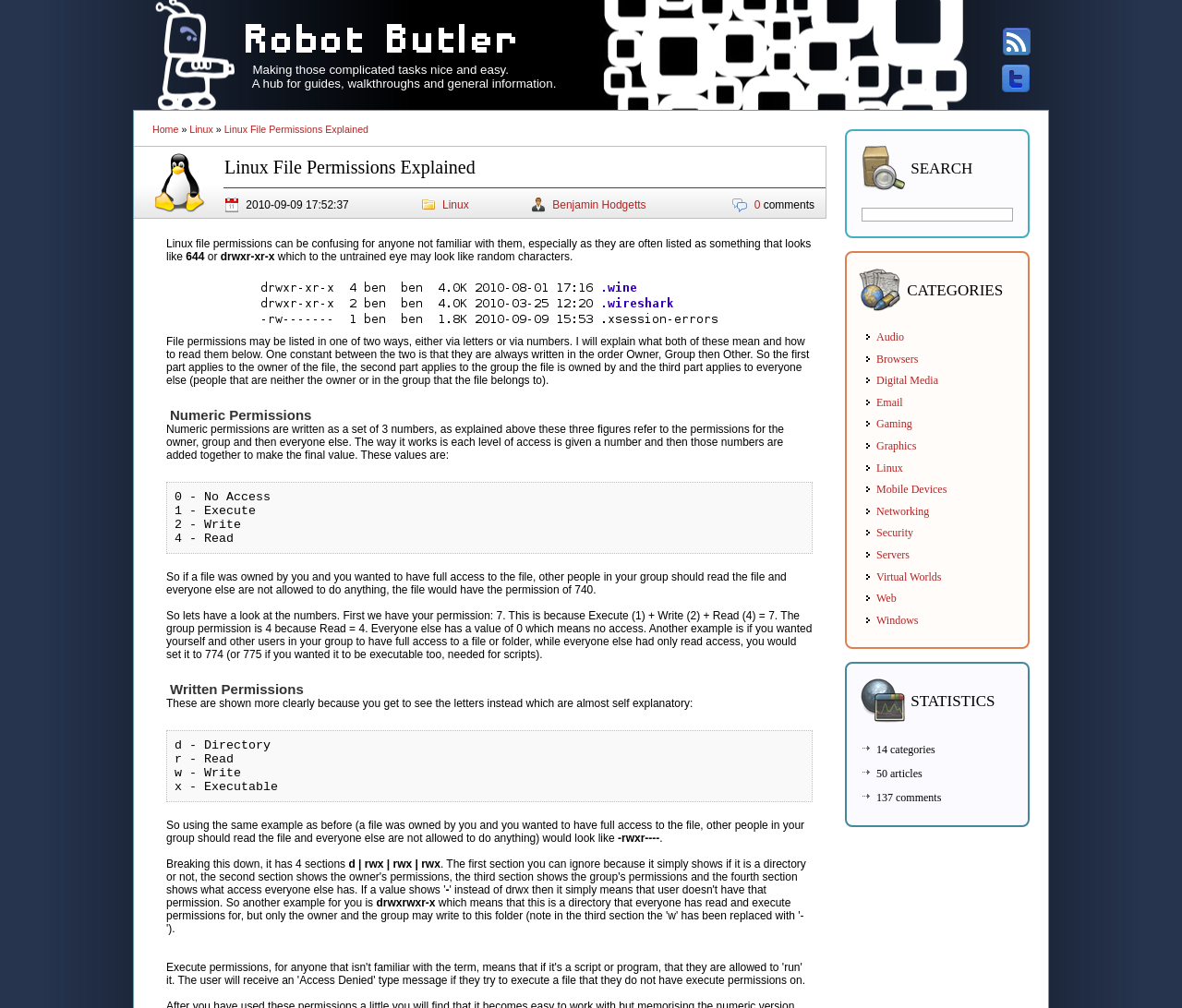Give a detailed overview of the webpage's appearance and contents.

The webpage is about Linux file permissions, with the title "Robot Butler - Linux File Permissions Explained" at the top. Below the title, there is a logo of "Robot Butler" accompanied by a short tagline "Making those complicated tasks nice and easy." and a brief description "A hub for guides, walkthroughs and general information." 

On the top right corner, there are three links: "Follow us on Twitter", "RSS Feed", and "Home". The "Home" link is followed by a breadcrumb navigation menu with links to "Linux" and "Linux File Permissions Explained".

The main content of the webpage is divided into sections, starting with an introduction to Linux file permissions, explaining that they can be confusing for those not familiar with them. The text is accompanied by an image.

The next section explains that file permissions can be listed in two ways: via letters or via numbers. It explains the concept of owner, group, and other permissions, and how they are always written in that order.

The following section, titled "Numeric Permissions", explains how numeric permissions work, with a set of three numbers referring to the permissions for the owner, group, and others. It provides examples of how to calculate the numeric permissions.

The next section, titled "Written Permissions", explains how written permissions work, using letters instead of numbers. It provides examples of how to read written permissions.

Throughout the webpage, there are several images, including an article image and icons for categories such as "Audio", "Browsers", "Digital Media", and more. There is also a search bar and a list of categories on the right side of the page.

At the bottom of the page, there is a table with information about the article, including the publish date, category, author, and comments.